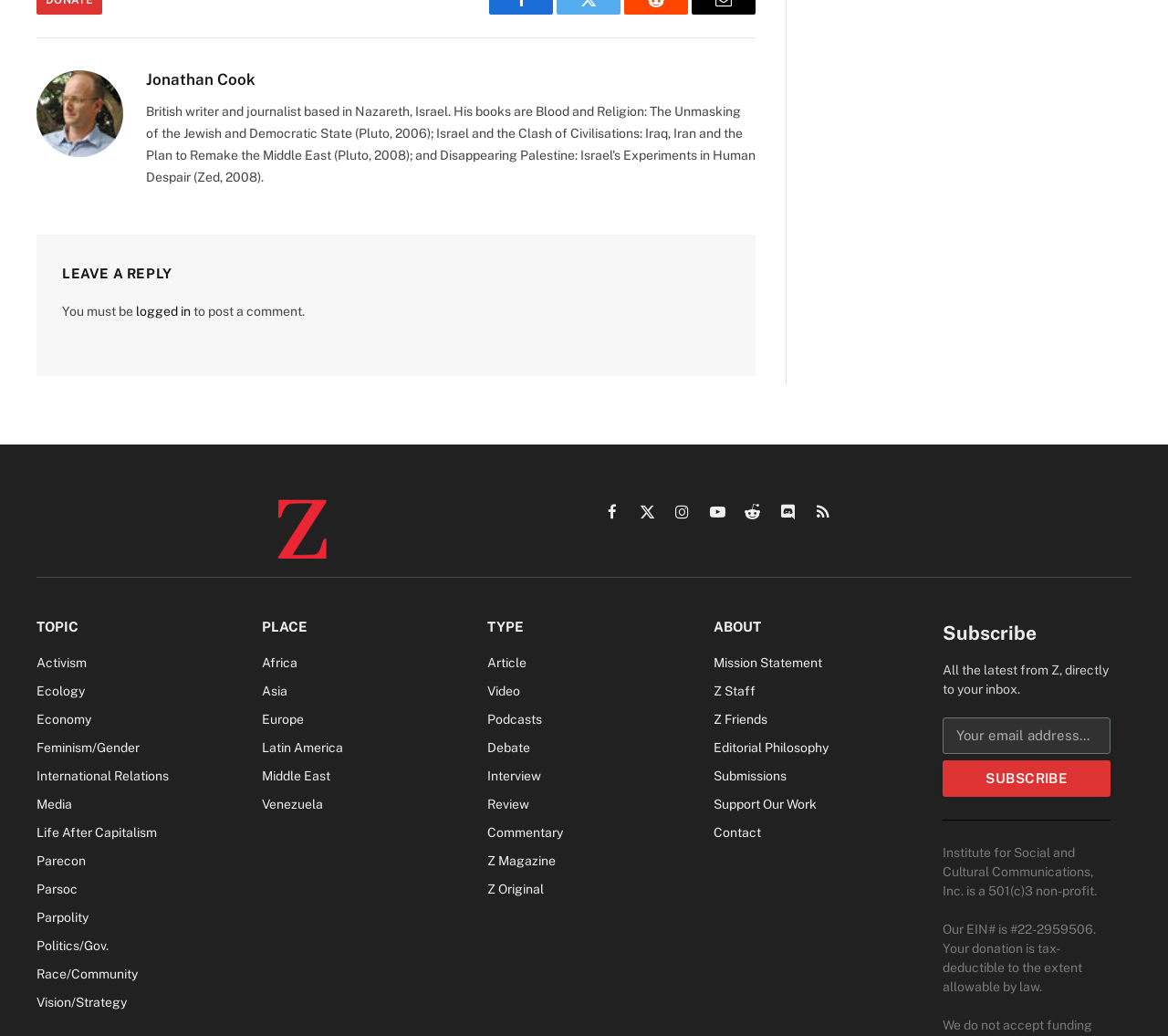Determine the bounding box coordinates of the region that needs to be clicked to achieve the task: "Click on the 'LEAVE A REPLY' button".

[0.053, 0.256, 0.148, 0.271]